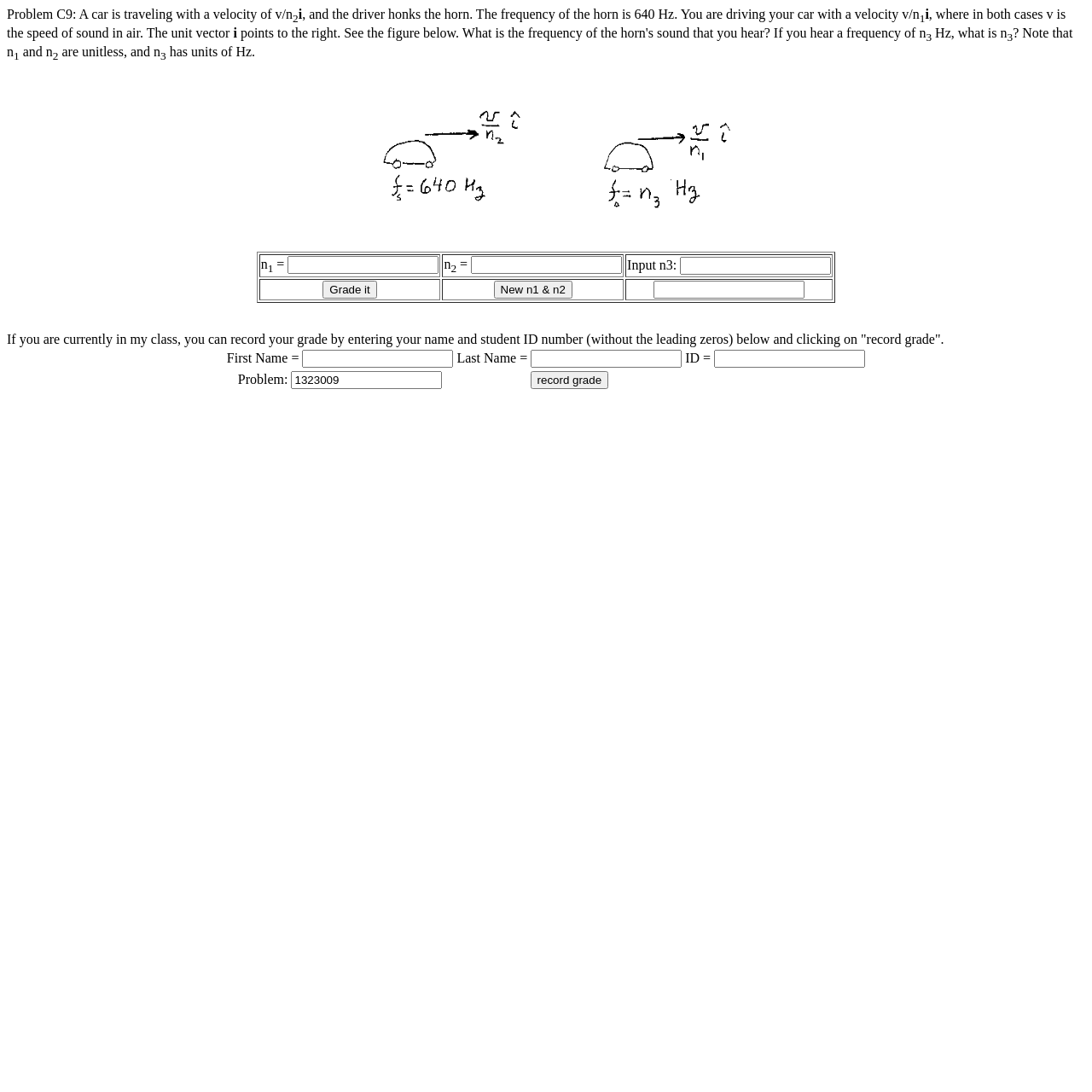Generate a detailed explanation of the webpage's features and information.

The webpage is a problem-solving page focused on an integer problem, specifically a physics-related question. At the top, there is a problem statement that describes a car traveling with a velocity and the driver honking the horn, with a frequency of 640 Hz. The problem asks to find the value of 'n' given certain conditions.

Below the problem statement, there is an image that likely illustrates the problem. To the right of the image, there is a table with three rows, each containing input fields for 'n1', 'n2', and 'n3', respectively. The table also has buttons for 'Grade it' and 'New n1 & n2'.

Further down the page, there is a section for students to record their grades. This section has a text box for entering a name and student ID number, followed by a button to record the grade. The section is accompanied by a note stating that this feature is only available for students currently in the class.

The overall layout of the page is organized, with clear headings and concise text. The problem statement and input fields are prominently displayed, making it easy for users to focus on solving the problem.